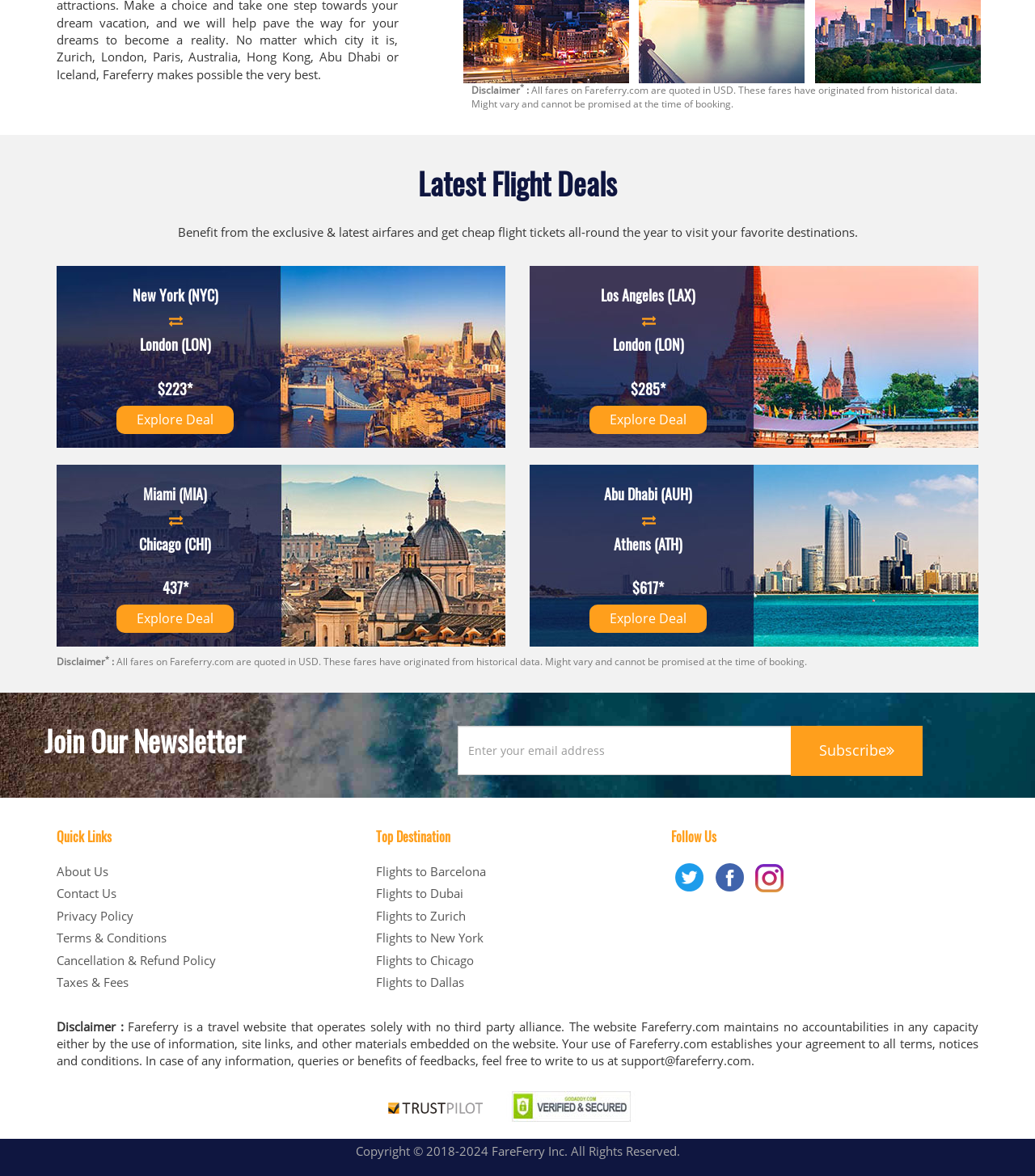Please provide the bounding box coordinates for the element that needs to be clicked to perform the instruction: "Explore the deal for New York". The coordinates must consist of four float numbers between 0 and 1, formatted as [left, top, right, bottom].

[0.113, 0.345, 0.226, 0.369]